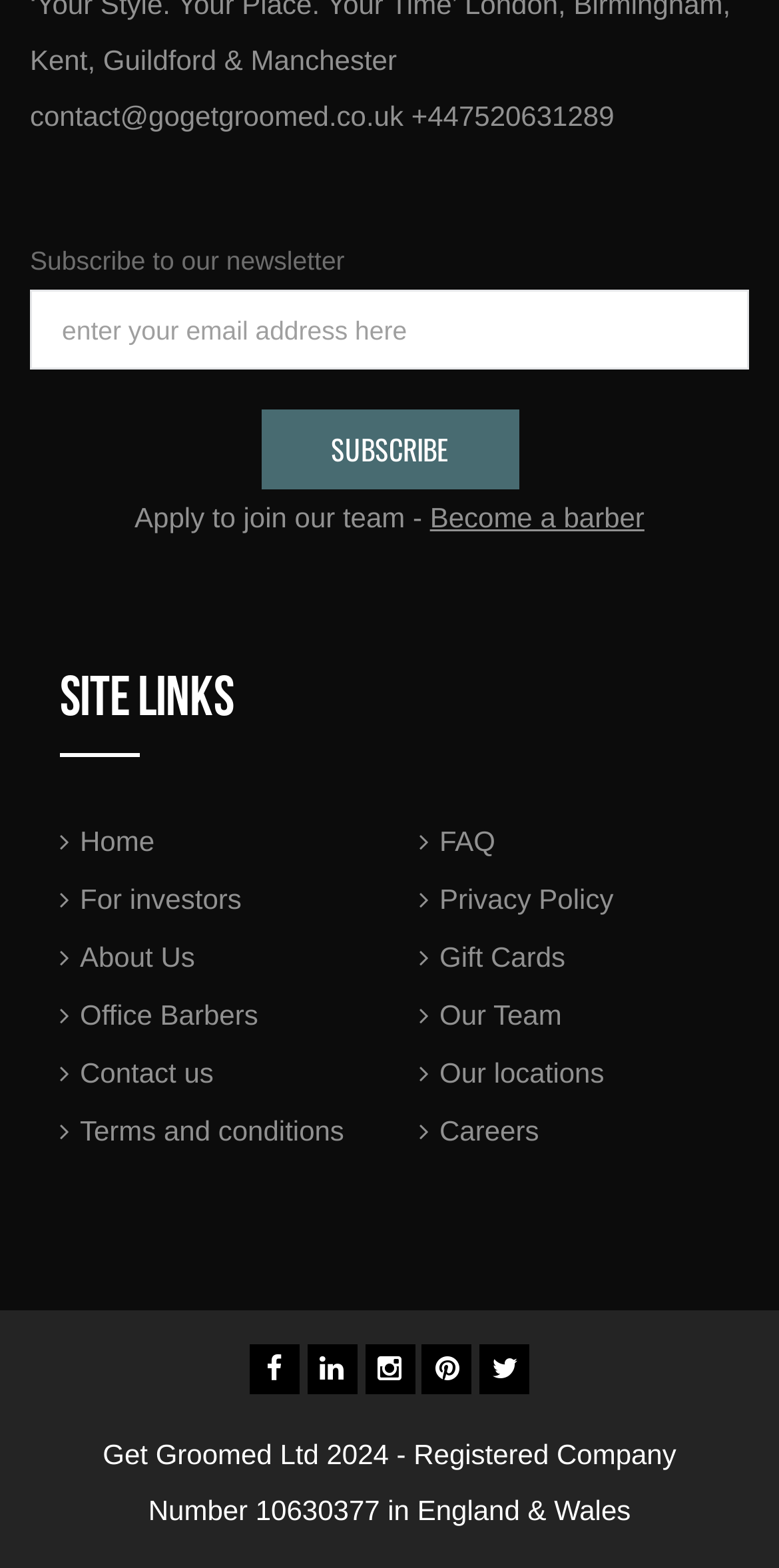Identify the bounding box coordinates of the clickable region necessary to fulfill the following instruction: "Subscribe to the newsletter". The bounding box coordinates should be four float numbers between 0 and 1, i.e., [left, top, right, bottom].

[0.038, 0.185, 0.962, 0.236]